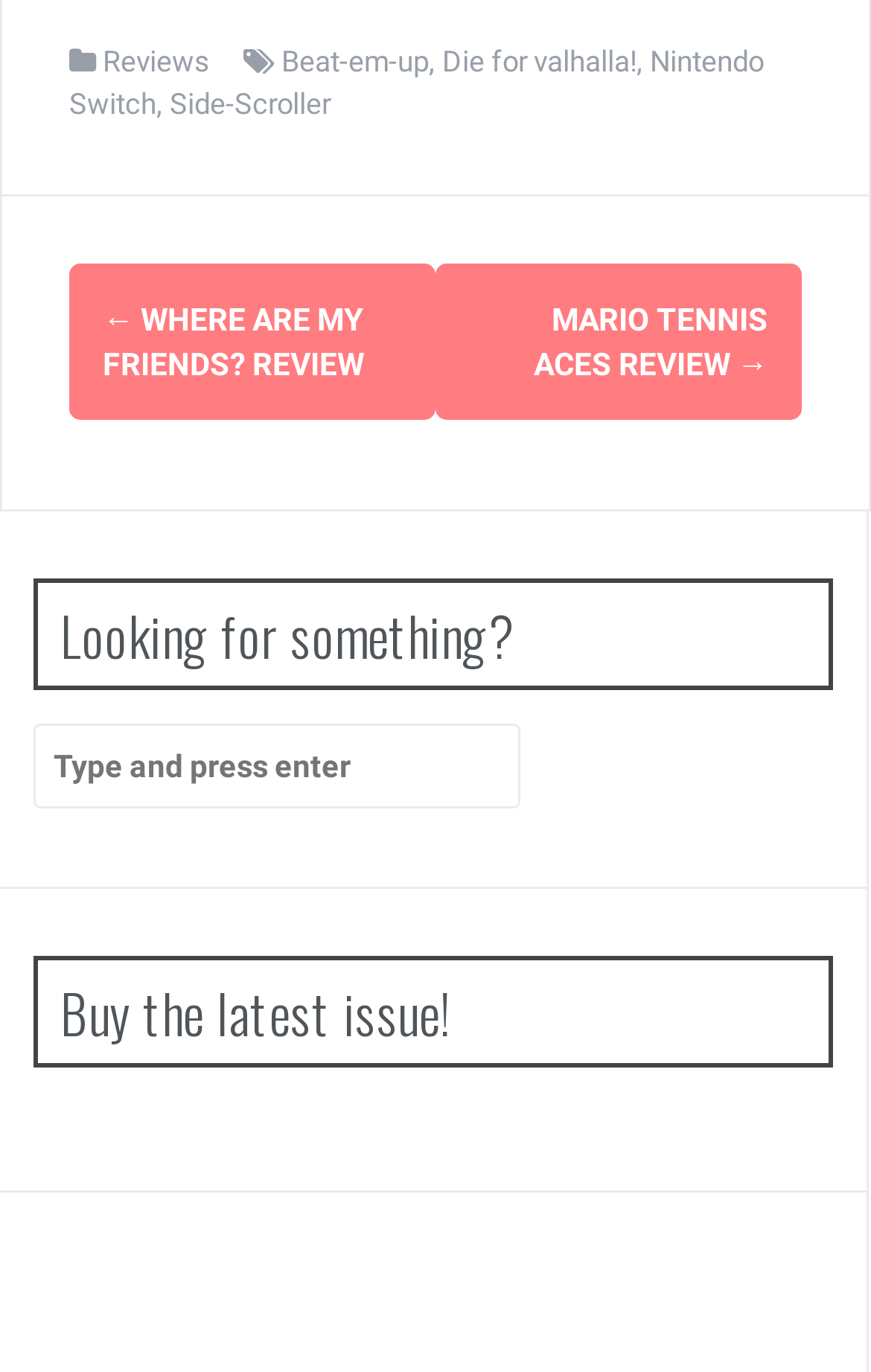Show the bounding box coordinates of the region that should be clicked to follow the instruction: "Check out the latest issue."

[0.038, 0.697, 0.956, 0.779]